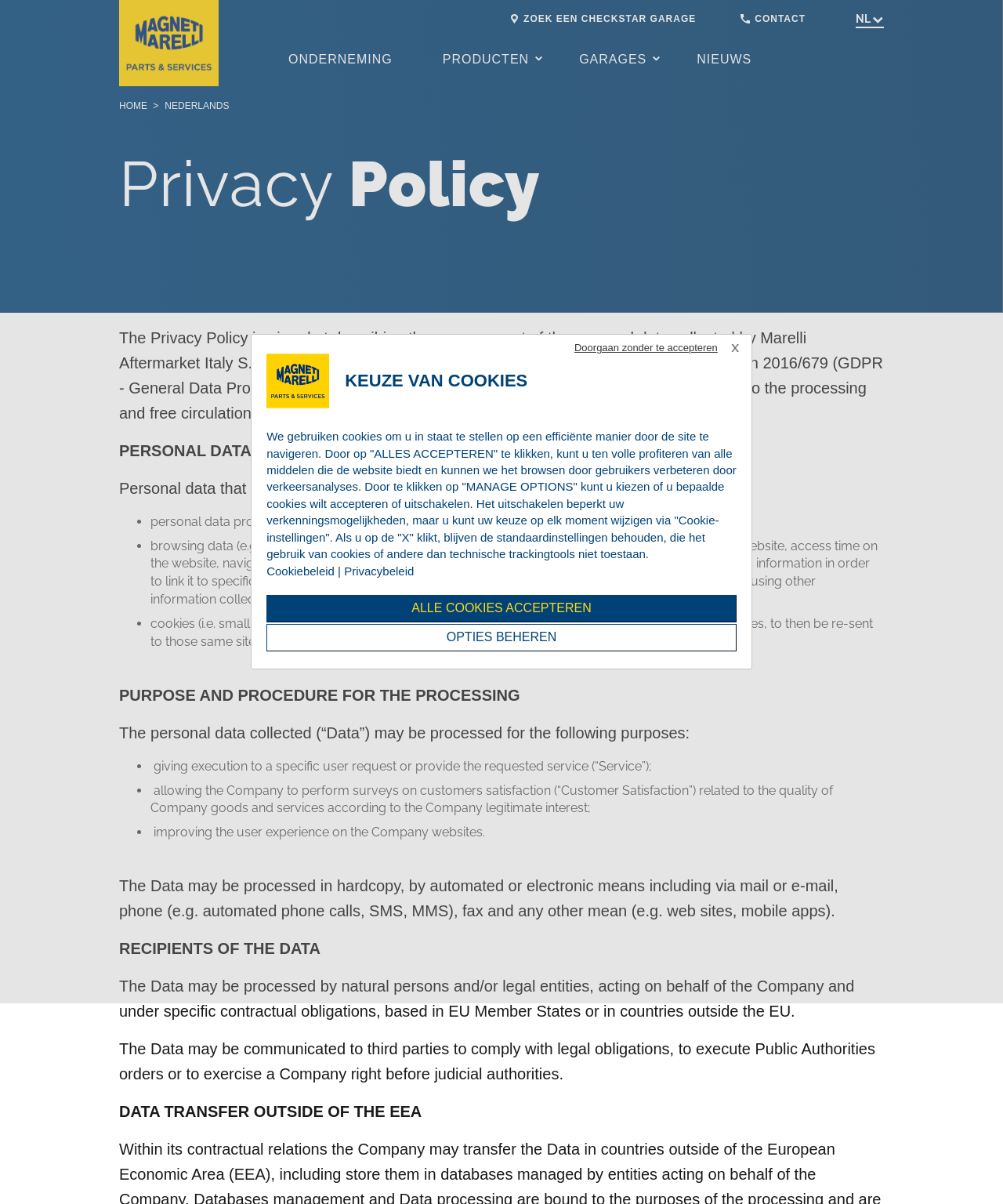What is the language of the website?
Refer to the image and respond with a one-word or short-phrase answer.

Nederlands